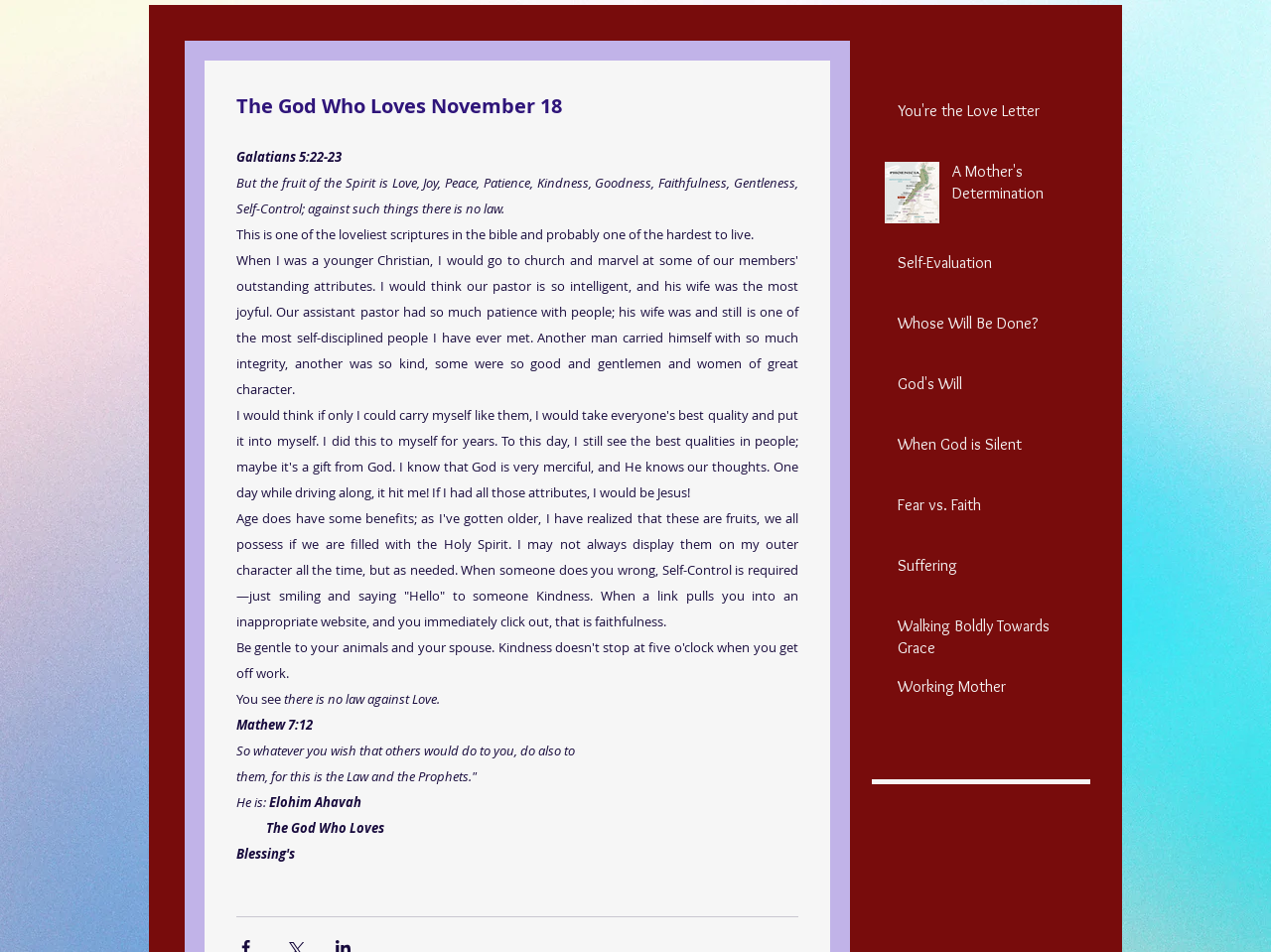Locate the bounding box coordinates for the element described below: "A Mother's Determination". The coordinates must be four float values between 0 and 1, formatted as [left, top, right, bottom].

[0.749, 0.169, 0.848, 0.224]